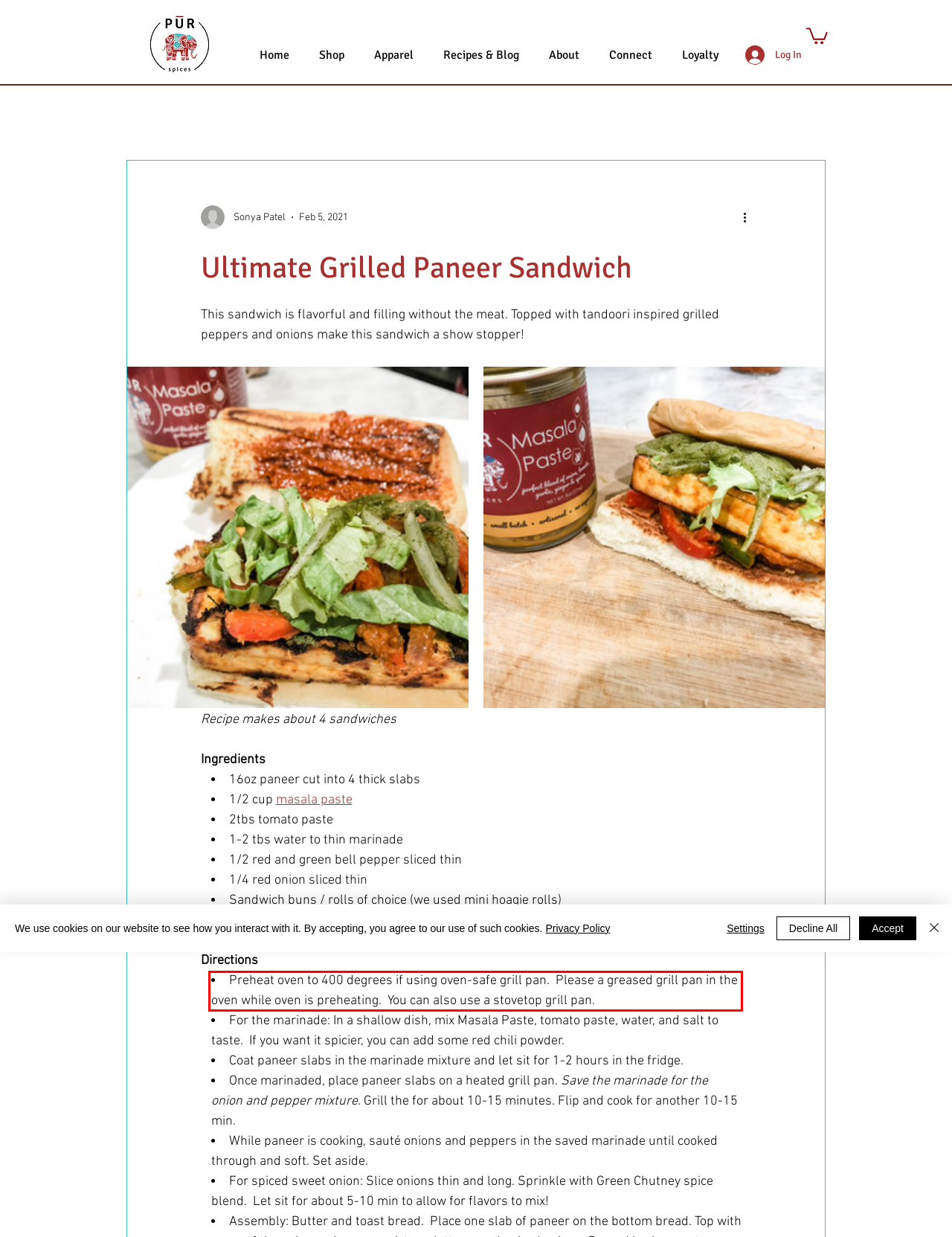You are given a screenshot with a red rectangle. Identify and extract the text within this red bounding box using OCR.

Preheat oven to 400 degrees if using oven-safe grill pan. Please a greased grill pan in the oven while oven is preheating. You can also use a stovetop grill pan.